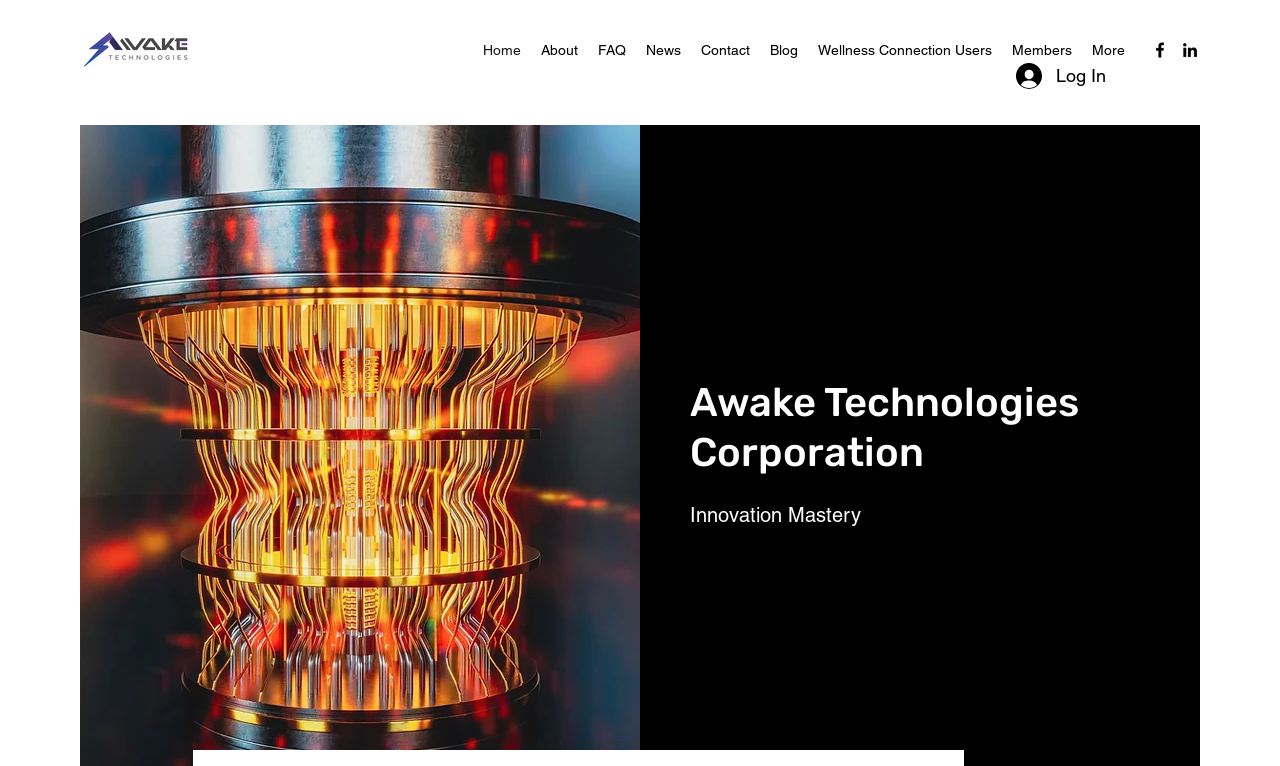Respond to the question below with a single word or phrase:
How many social media links are there?

2